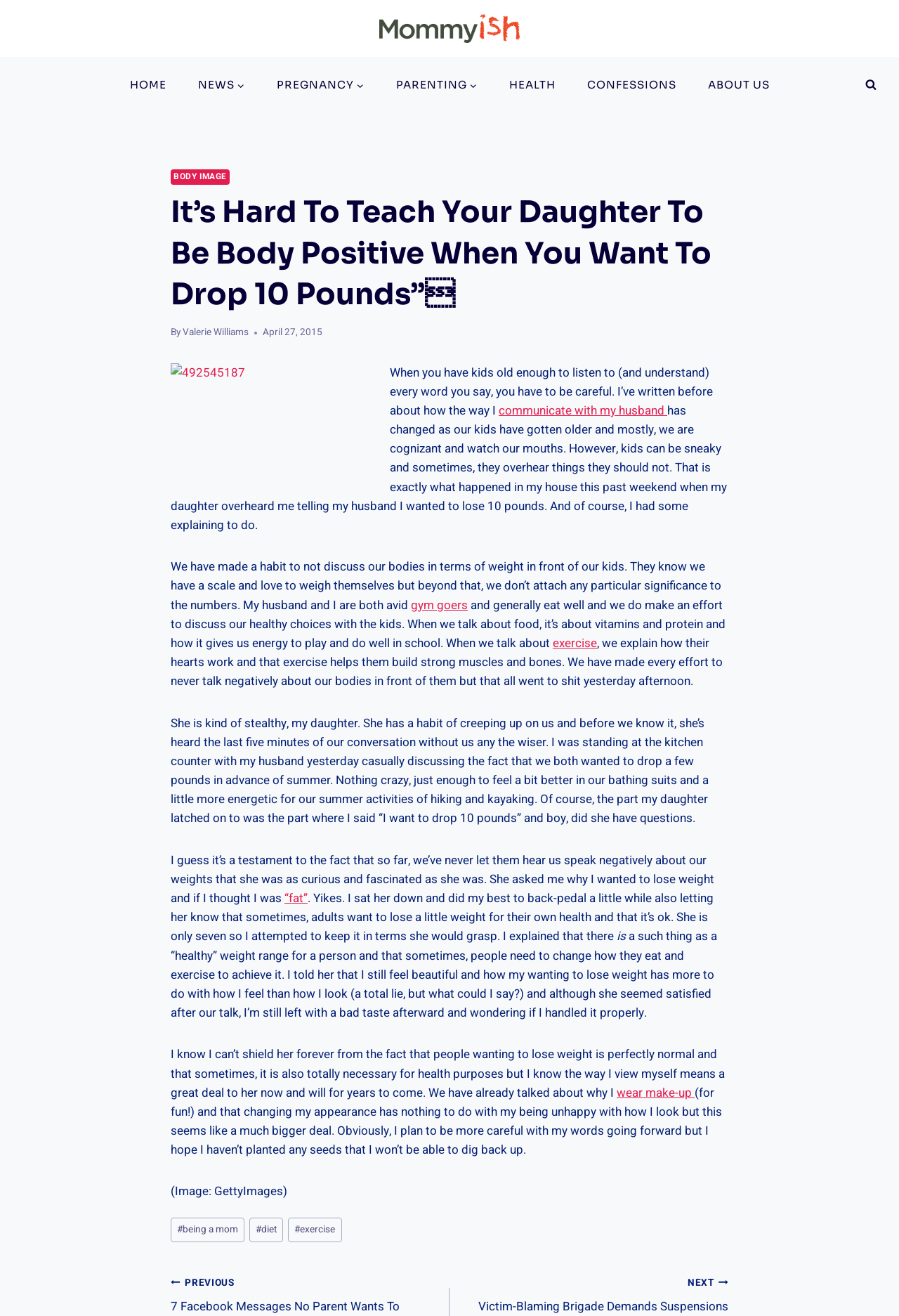Bounding box coordinates are to be given in the format (top-left x, top-left y, bottom-right x, bottom-right y). All values must be floating point numbers between 0 and 1. Provide the bounding box coordinate for the UI element described as: communicate with my husband

[0.555, 0.305, 0.742, 0.319]